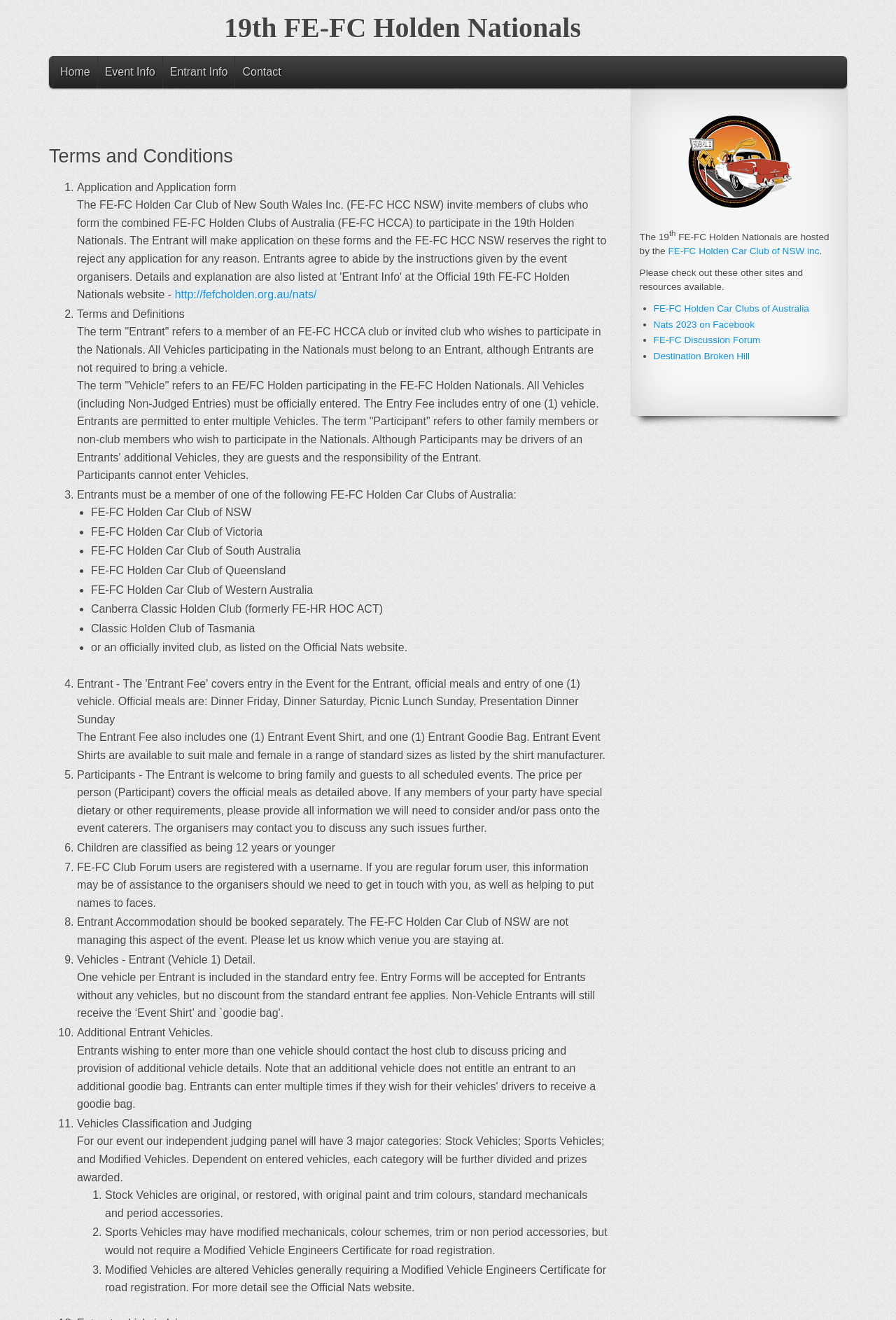Pinpoint the bounding box coordinates of the clickable element to carry out the following instruction: "Contact the team through MESSAGE US."

None